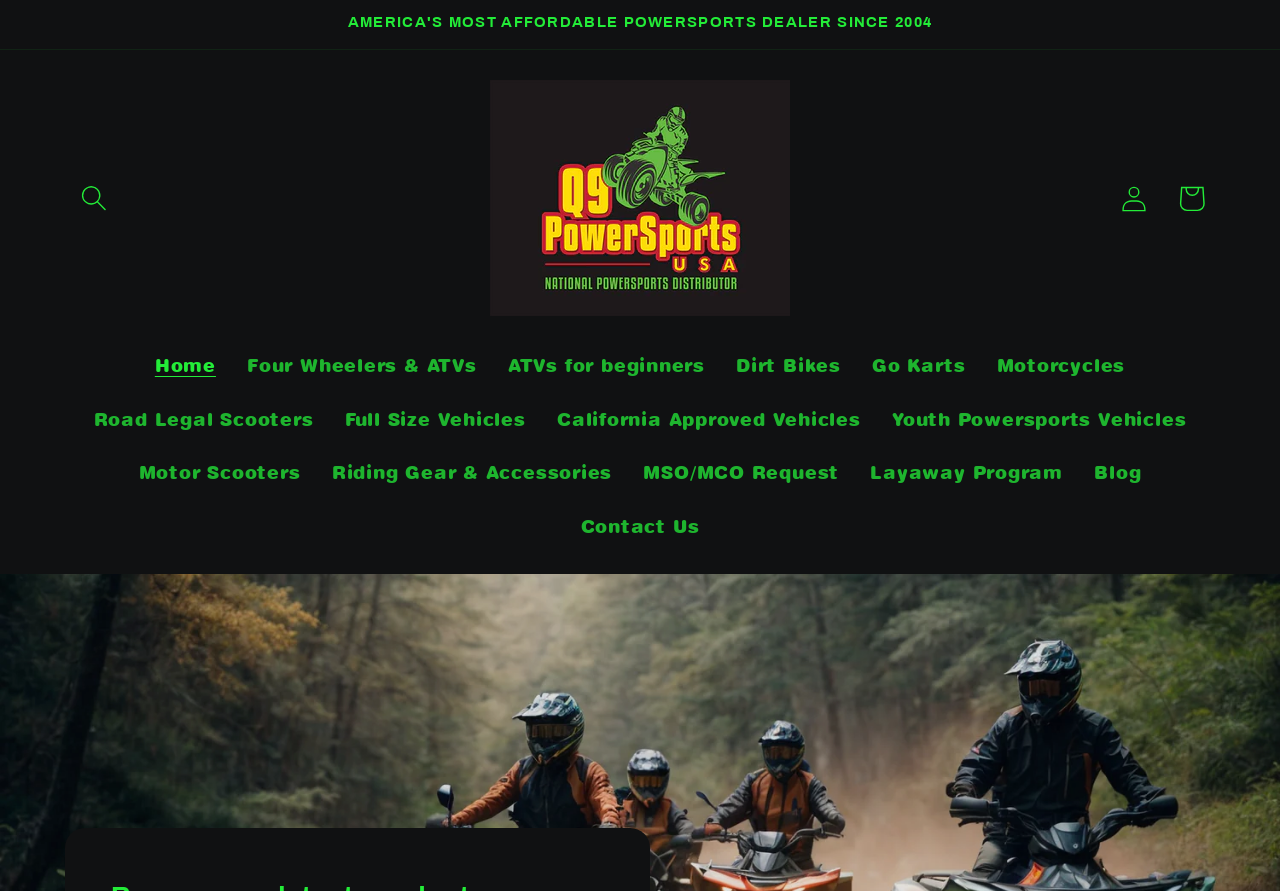What is the purpose of the 'Search' button?
Please provide a comprehensive answer based on the visual information in the image.

The 'Search' button is a UI element with the description 'Search' and has a popup dialog. This suggests that the button is used to search for products on the website, allowing users to find specific items they are looking for.